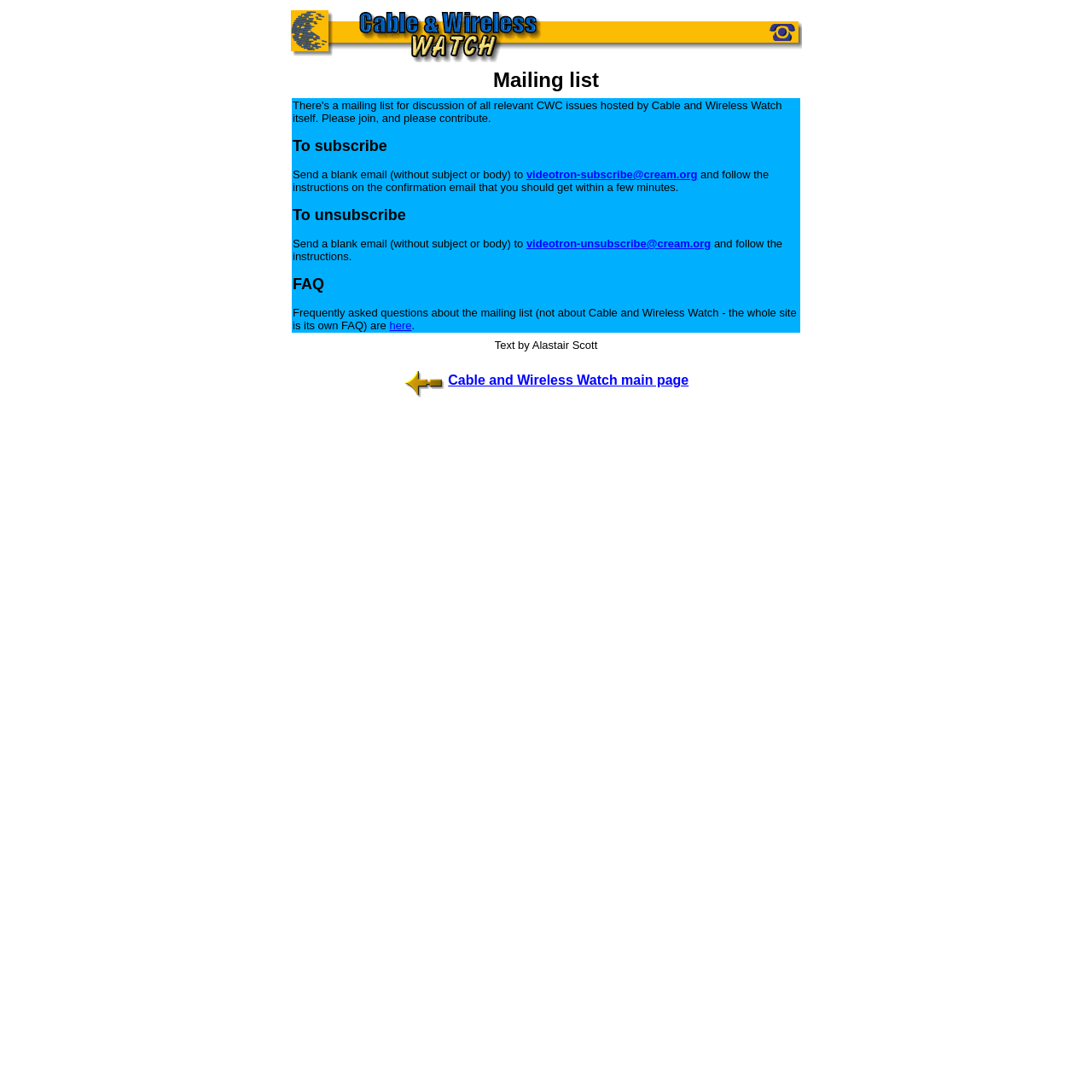How do I subscribe to the mailing list?
Use the information from the image to give a detailed answer to the question.

The subscription process is described in the text 'To subscribe Send a blank email (without subject or body) to videotron-subscribe@cream.org and follow the instructions on the confirmation email that you should get within a few minutes.' which indicates that to subscribe, one needs to send a blank email to the specified email address.